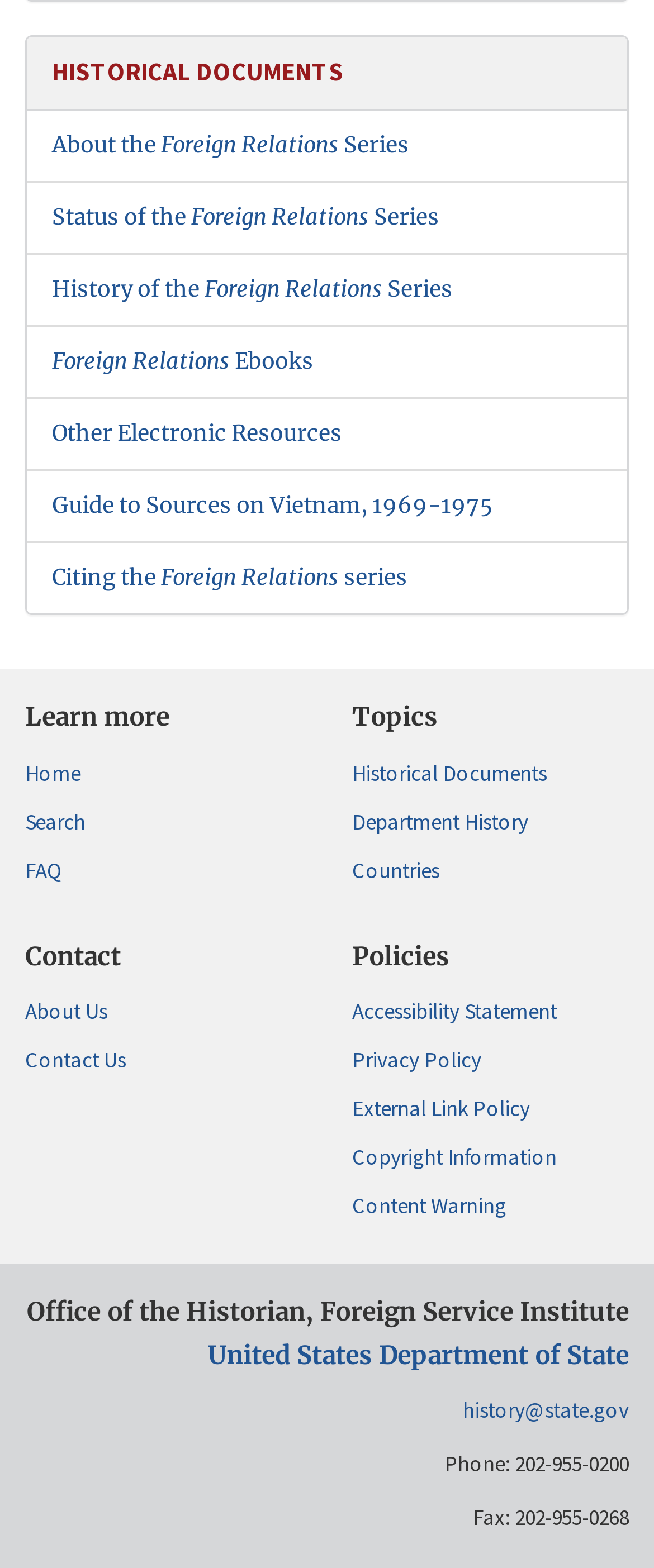Provide a brief response using a word or short phrase to this question:
What is the phone number of the Office of the Historian?

202-955-0200